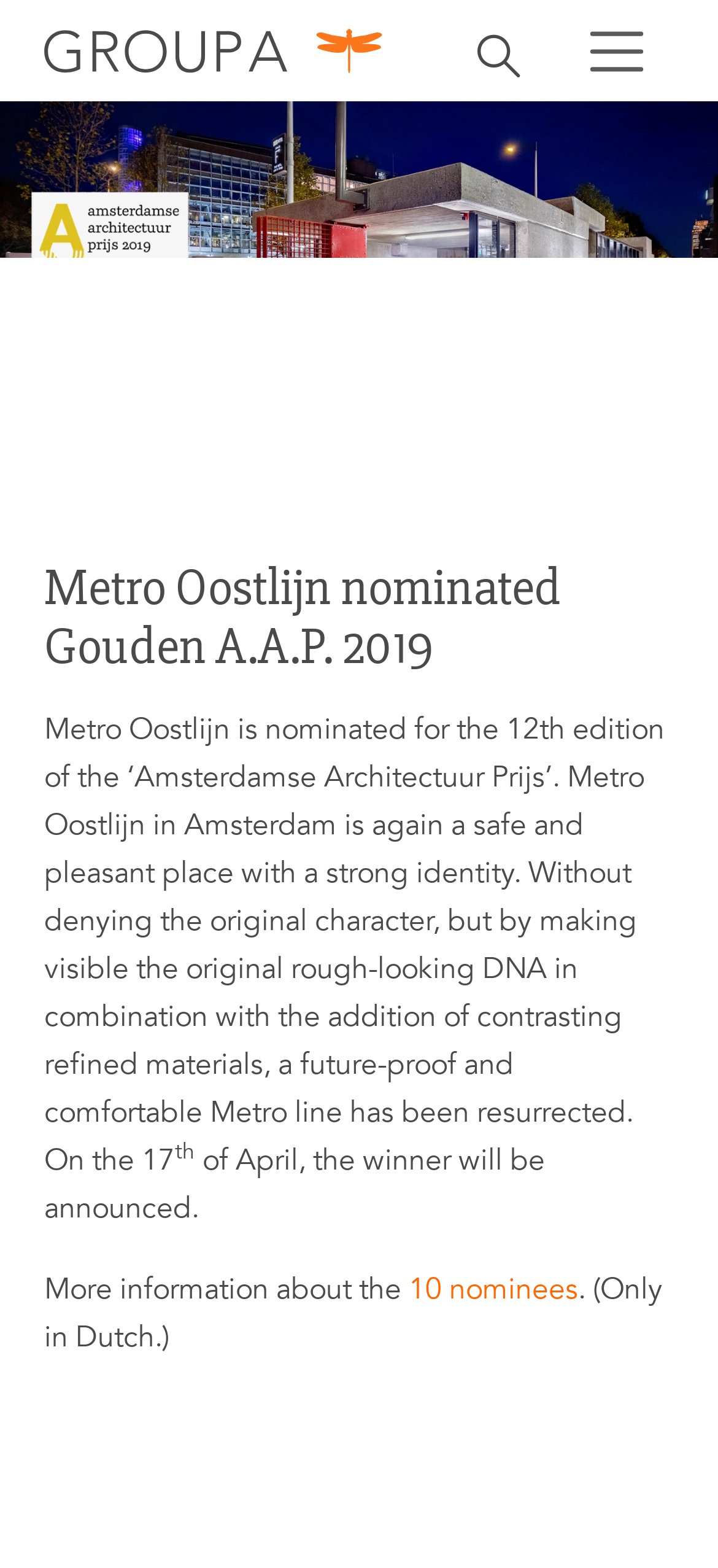What is the current status of Metro Oostlijn?
Please interpret the details in the image and answer the question thoroughly.

According to the webpage, Metro Oostlijn in Amsterdam is again a safe and pleasant place with a strong identity, indicating that the renovation or reconstruction of the metro line has been successful.